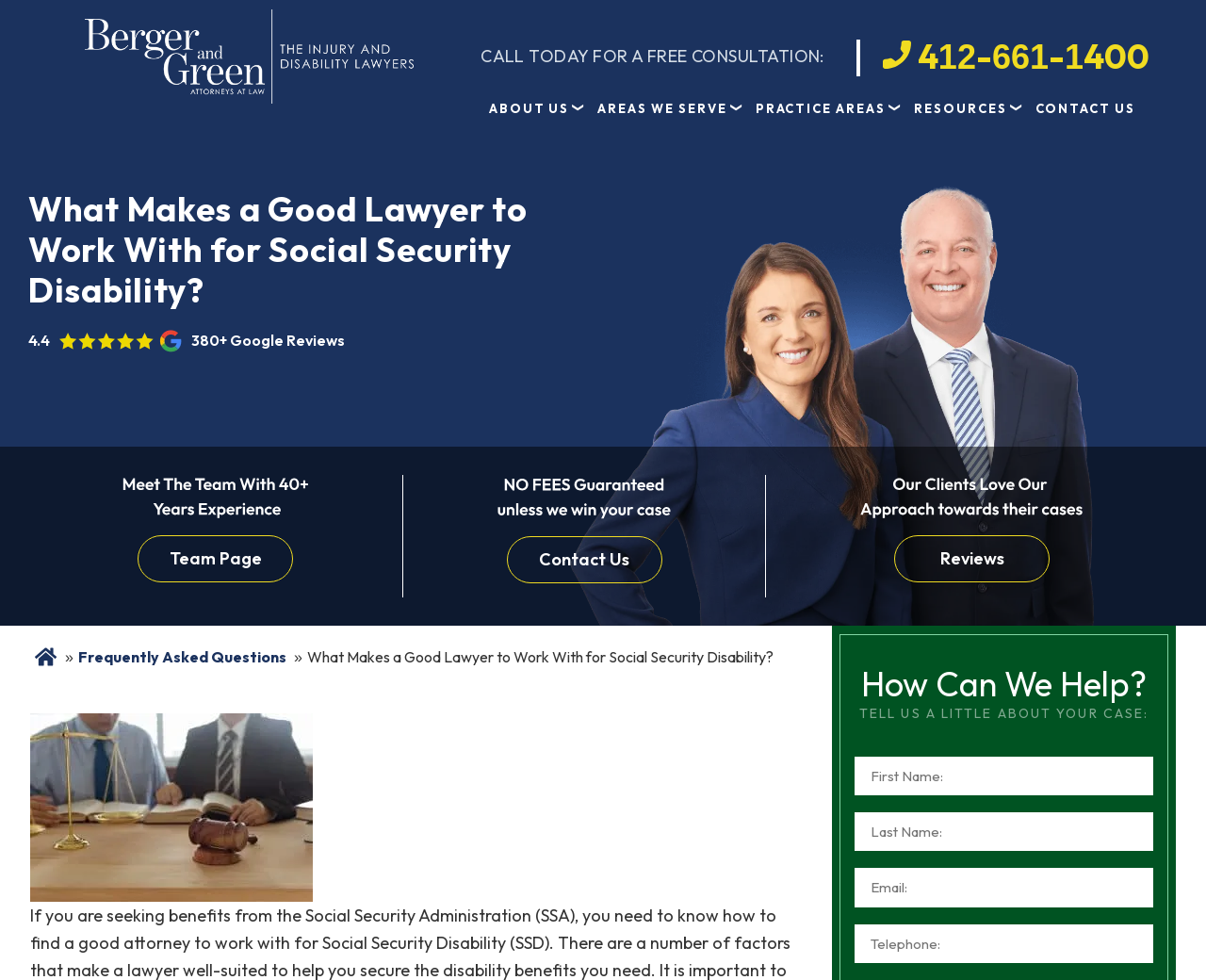Highlight the bounding box coordinates of the region I should click on to meet the following instruction: "Check the advantages of the Hewlett Packard Company Cash Account Pension Plan".

None